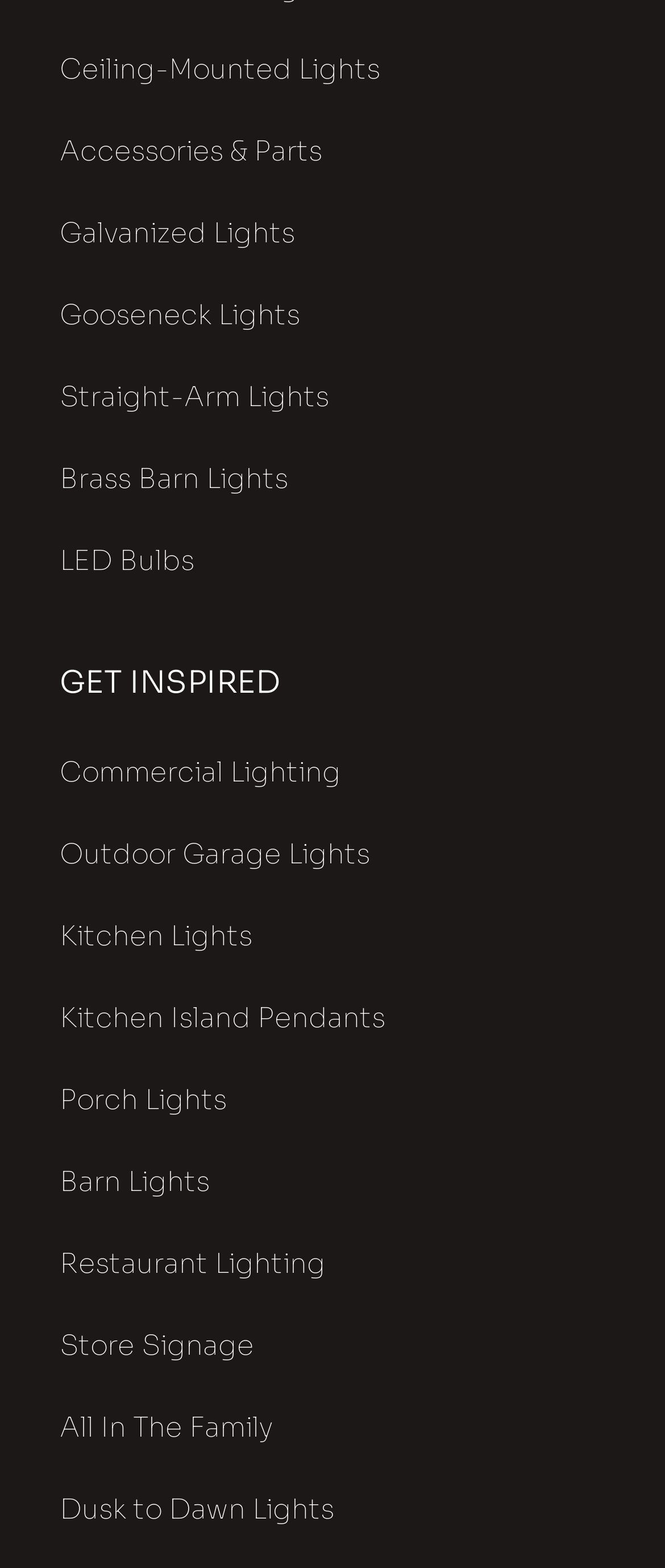Identify the bounding box coordinates for the element that needs to be clicked to fulfill this instruction: "Learn about Dusk to Dawn Lights". Provide the coordinates in the format of four float numbers between 0 and 1: [left, top, right, bottom].

[0.09, 0.945, 0.58, 0.98]